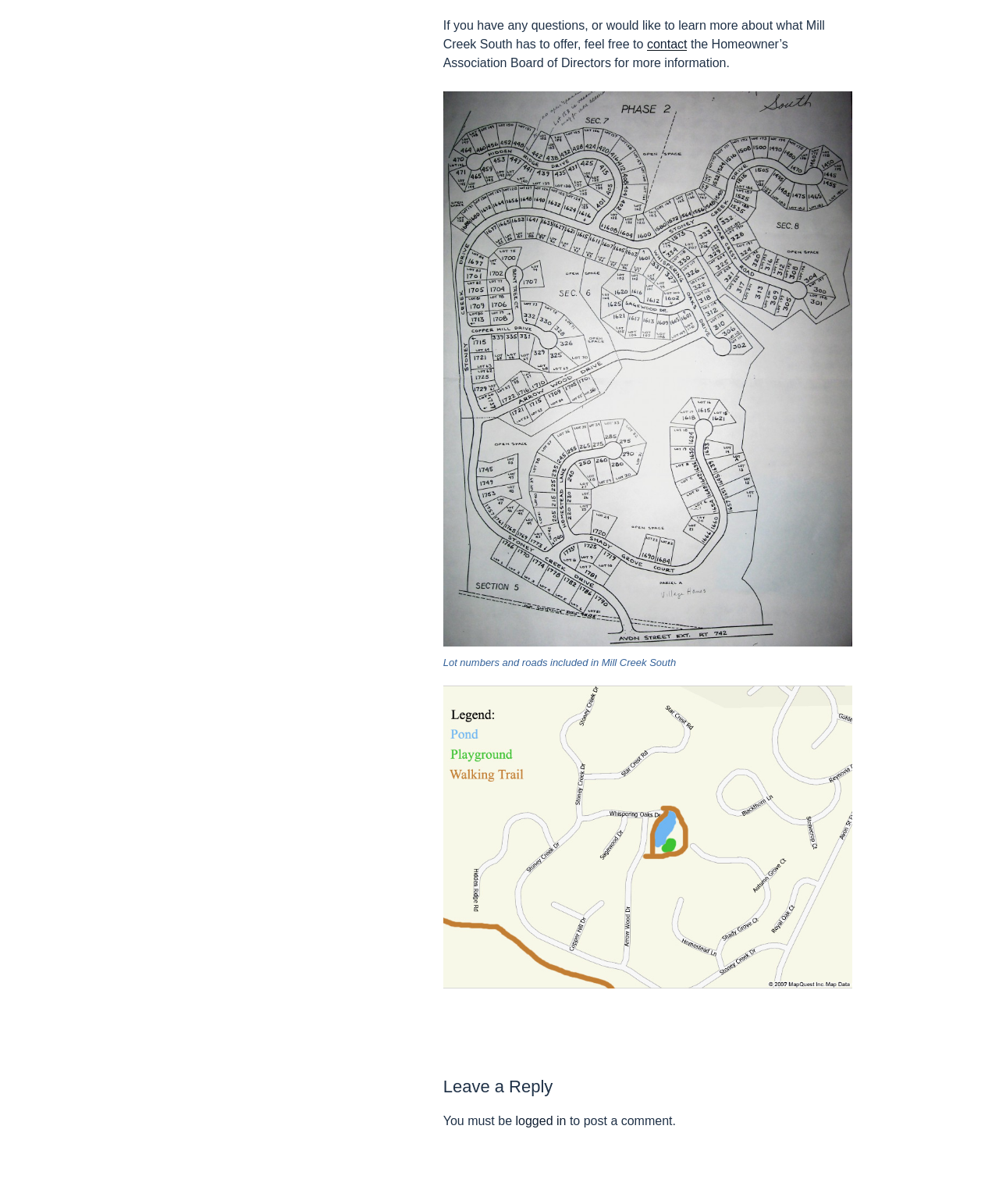Using the element description: "contact", determine the bounding box coordinates. The coordinates should be in the format [left, top, right, bottom], with values between 0 and 1.

[0.648, 0.031, 0.688, 0.042]